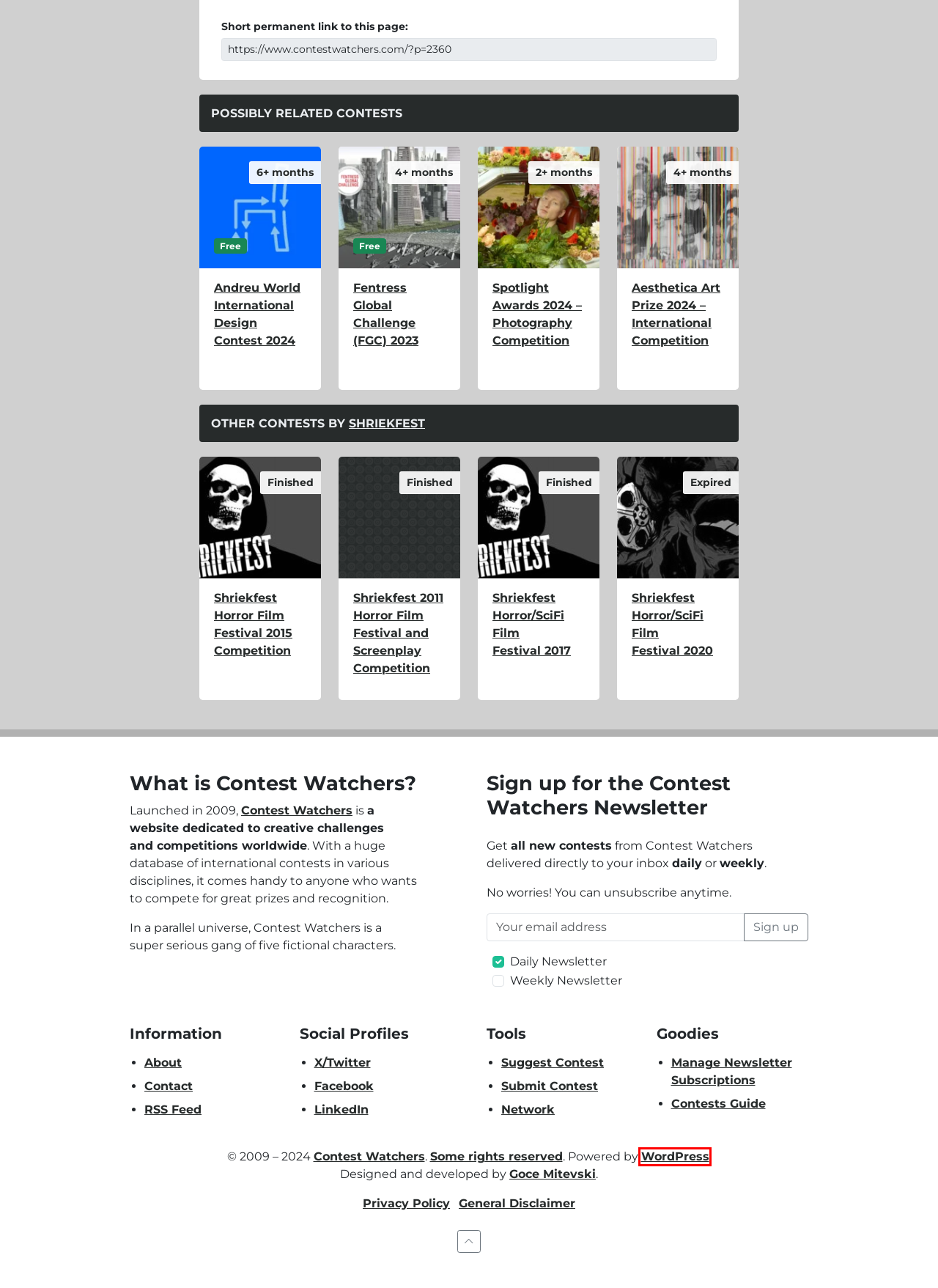A screenshot of a webpage is given, marked with a red bounding box around a UI element. Please select the most appropriate webpage description that fits the new page after clicking the highlighted element. Here are the candidates:
A. Privacy Policy - Contest Watchers
B. Suggest Contest - Contest Watchers
C. Submit Contest - Contest Watchers
D. Blog Tool, Publishing Platform, and CMS – WordPress.org
E. Aesthetica Art Prize 2024 – International Competition - Contest Watchers
F. Shriekfest Horror Film Festival 2015 Competition - Contest Watchers
G. Contests Watchers Network - Contest Watchers
H. Update your preferences

D